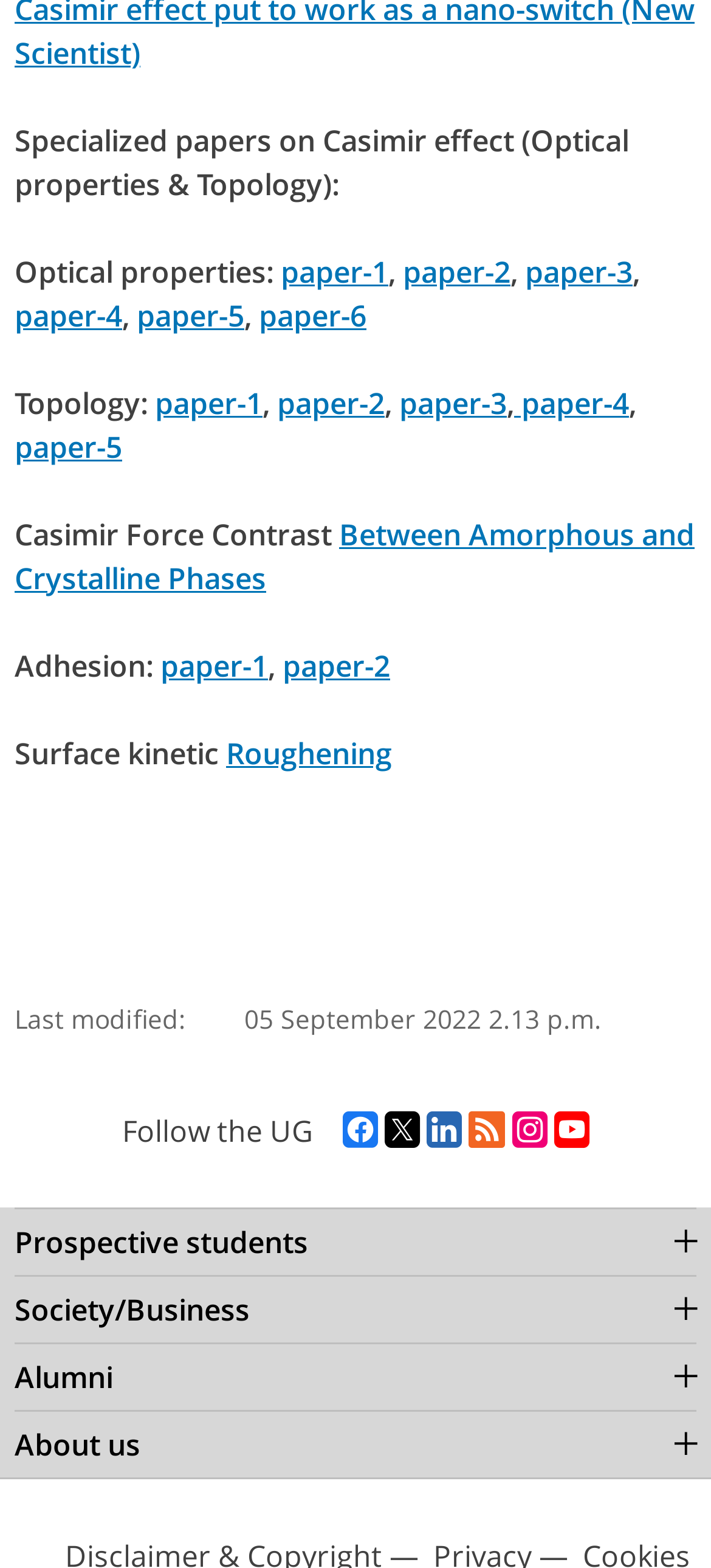What is the last modified date of the webpage?
Refer to the screenshot and deliver a thorough answer to the question presented.

I found the last modified date of the webpage by looking at the 'Last modified' section, which is located in a table at the bottom of the webpage. The date is '05 September 2022 2.13 p.m.'.